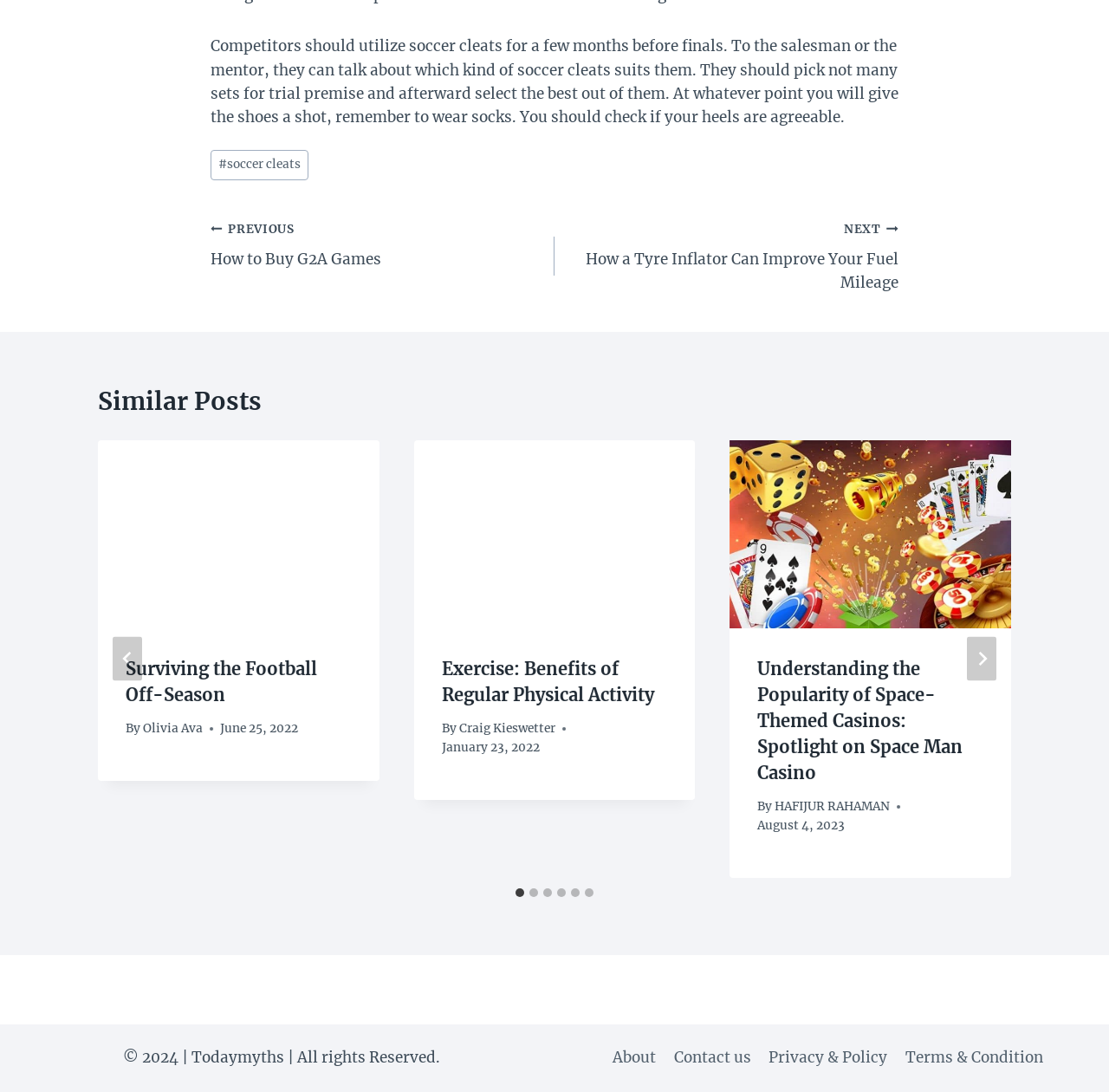Please specify the bounding box coordinates of the element that should be clicked to execute the given instruction: 'Go to the 'Surviving the Football Off-Season' post'. Ensure the coordinates are four float numbers between 0 and 1, expressed as [left, top, right, bottom].

[0.088, 0.403, 0.342, 0.715]